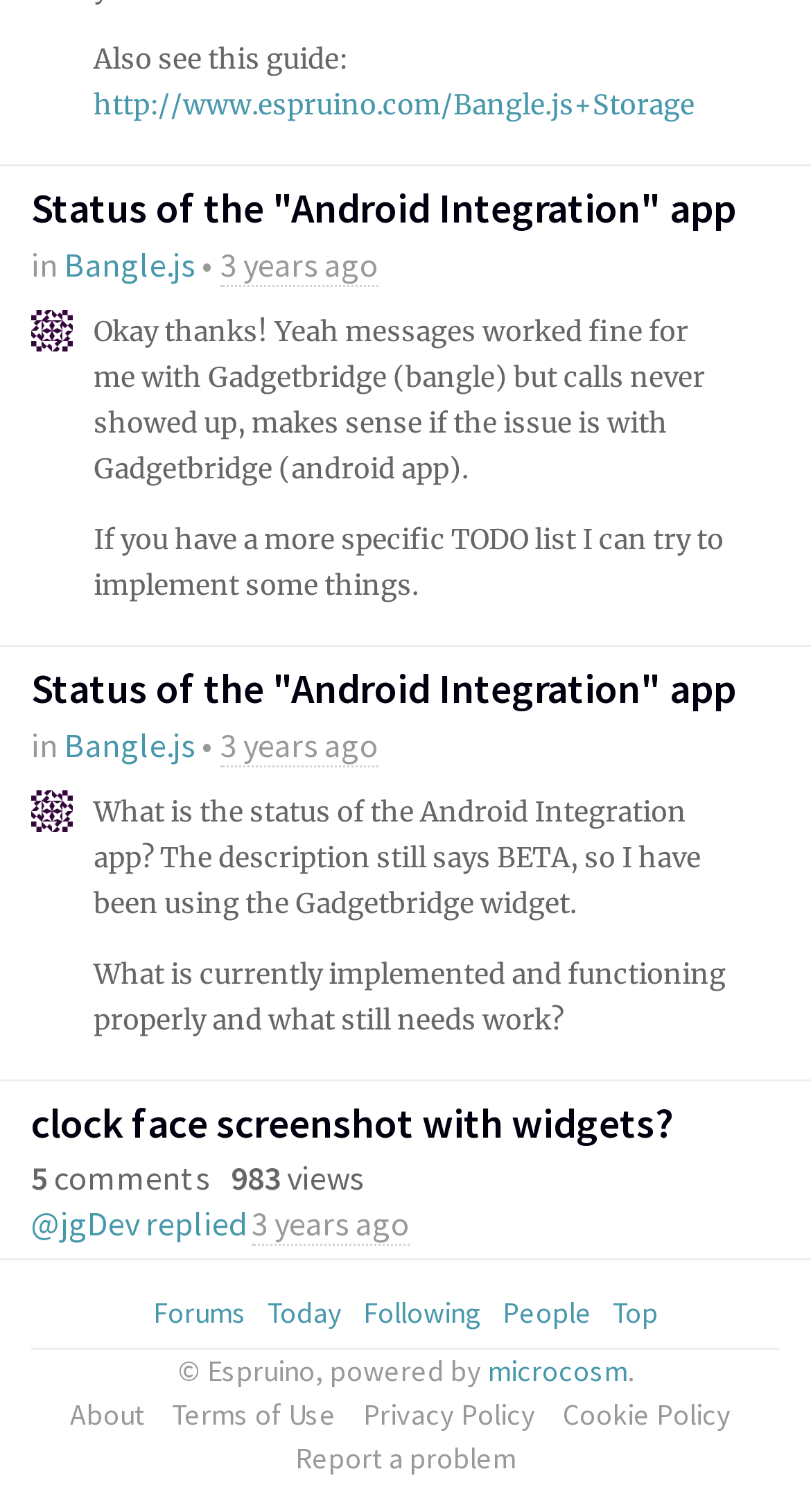Predict the bounding box of the UI element based on the description: "clock face screenshot with widgets?". The coordinates should be four float numbers between 0 and 1, formatted as [left, top, right, bottom].

[0.038, 0.725, 0.831, 0.759]